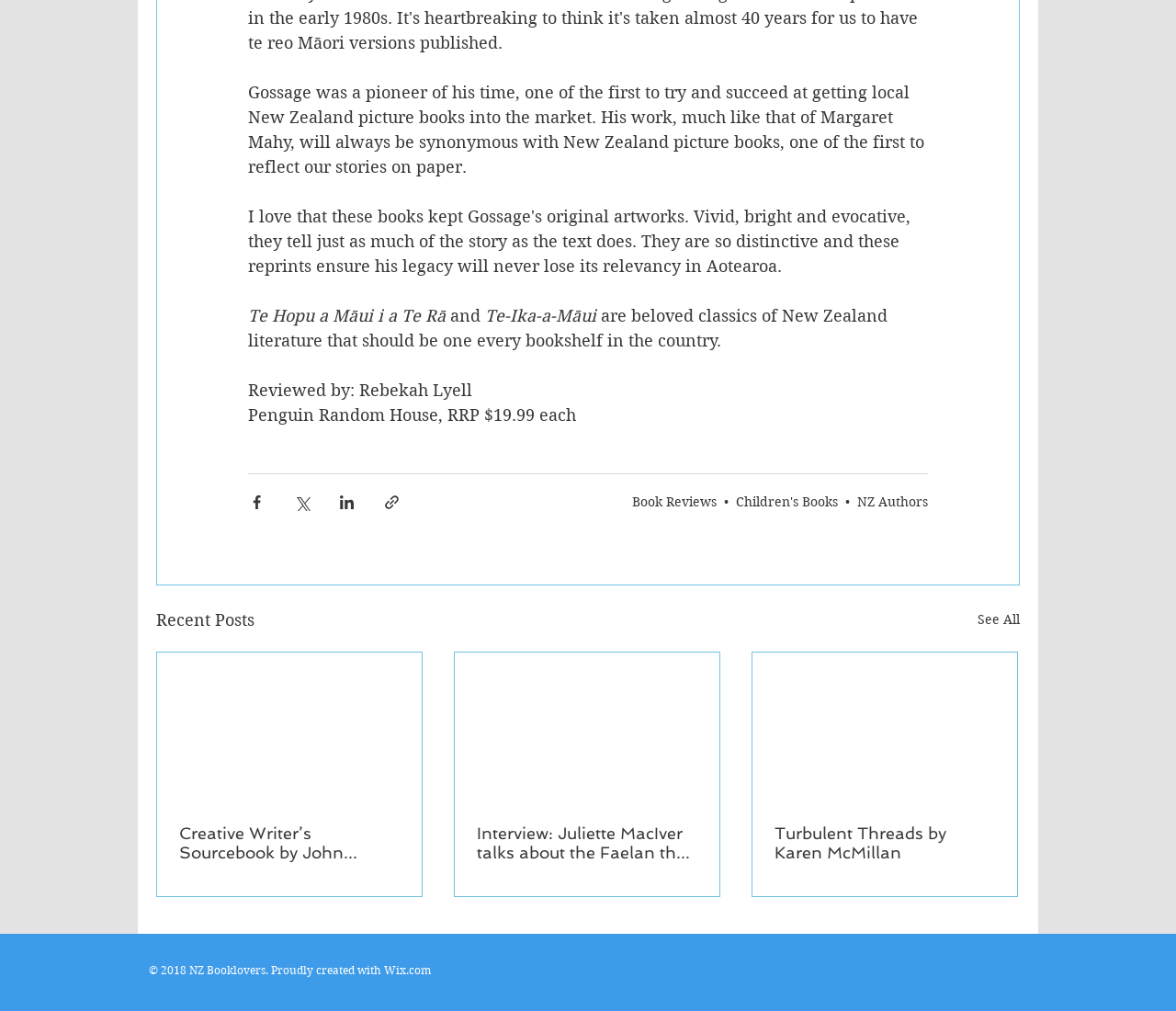Please determine the bounding box coordinates for the element that should be clicked to follow these instructions: "Visit Wix.com".

[0.327, 0.953, 0.366, 0.966]